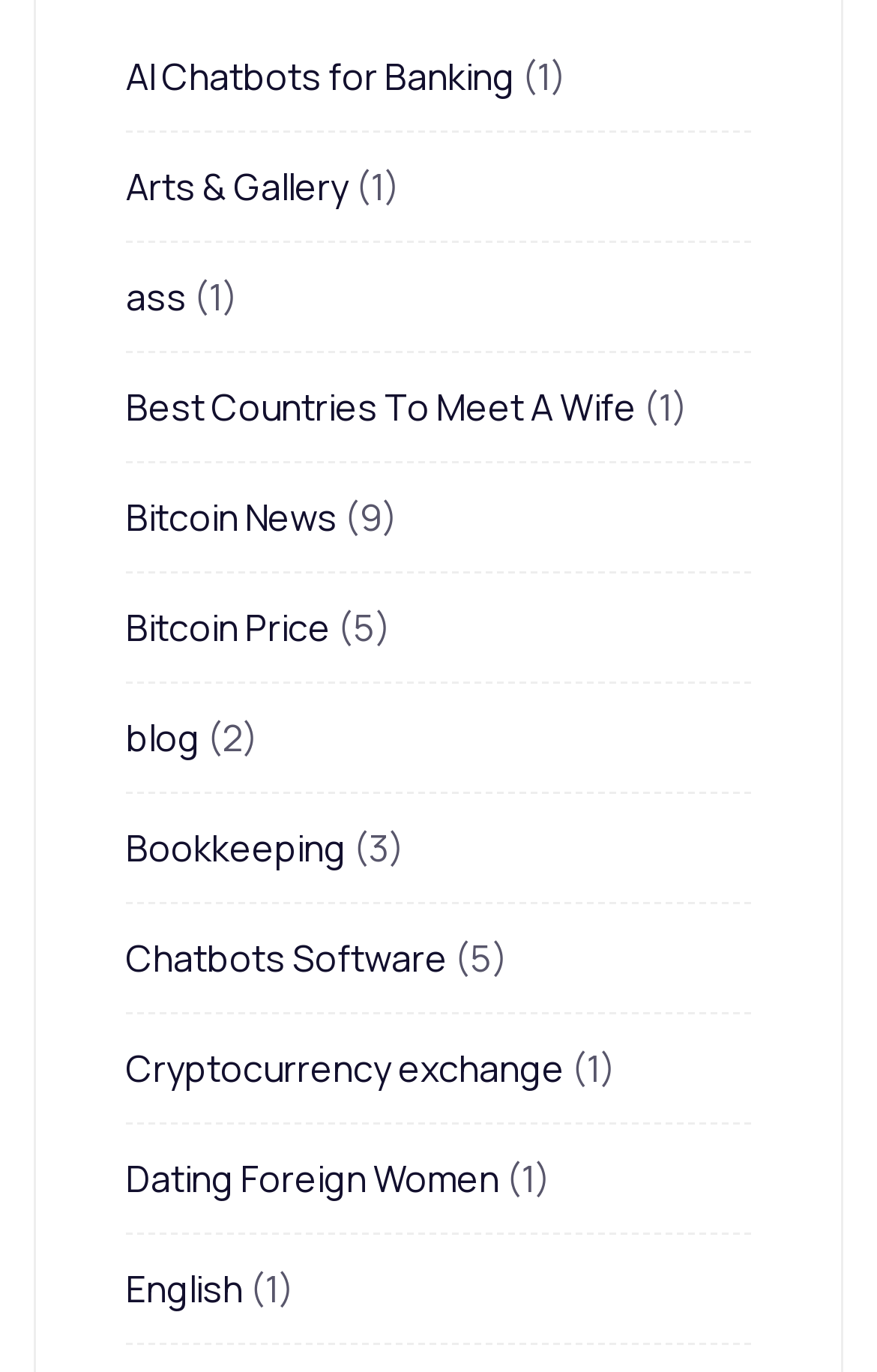Please determine the bounding box coordinates of the section I need to click to accomplish this instruction: "view recordings".

None